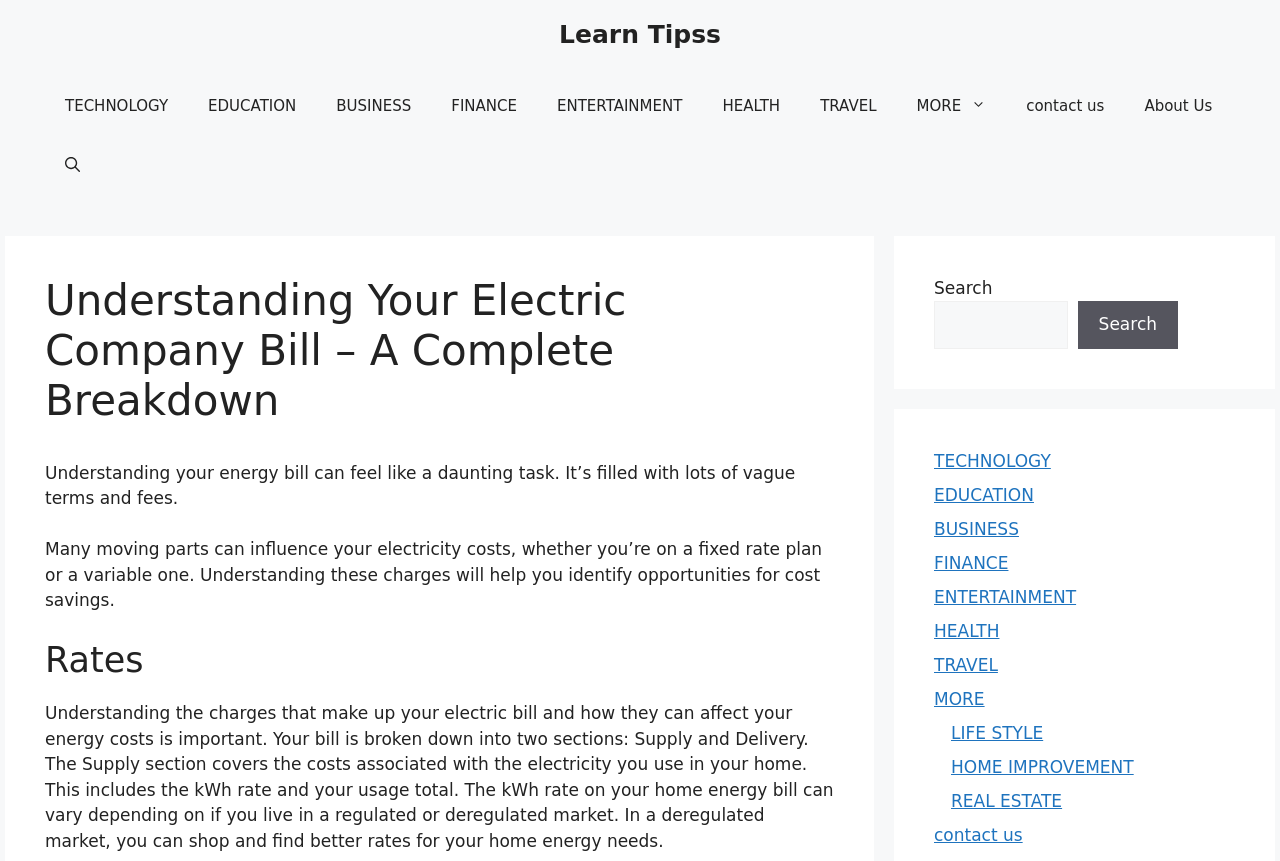Locate the UI element described as follows: "aria-label="Open search"". Return the bounding box coordinates as four float numbers between 0 and 1 in the order [left, top, right, bottom].

[0.035, 0.157, 0.078, 0.227]